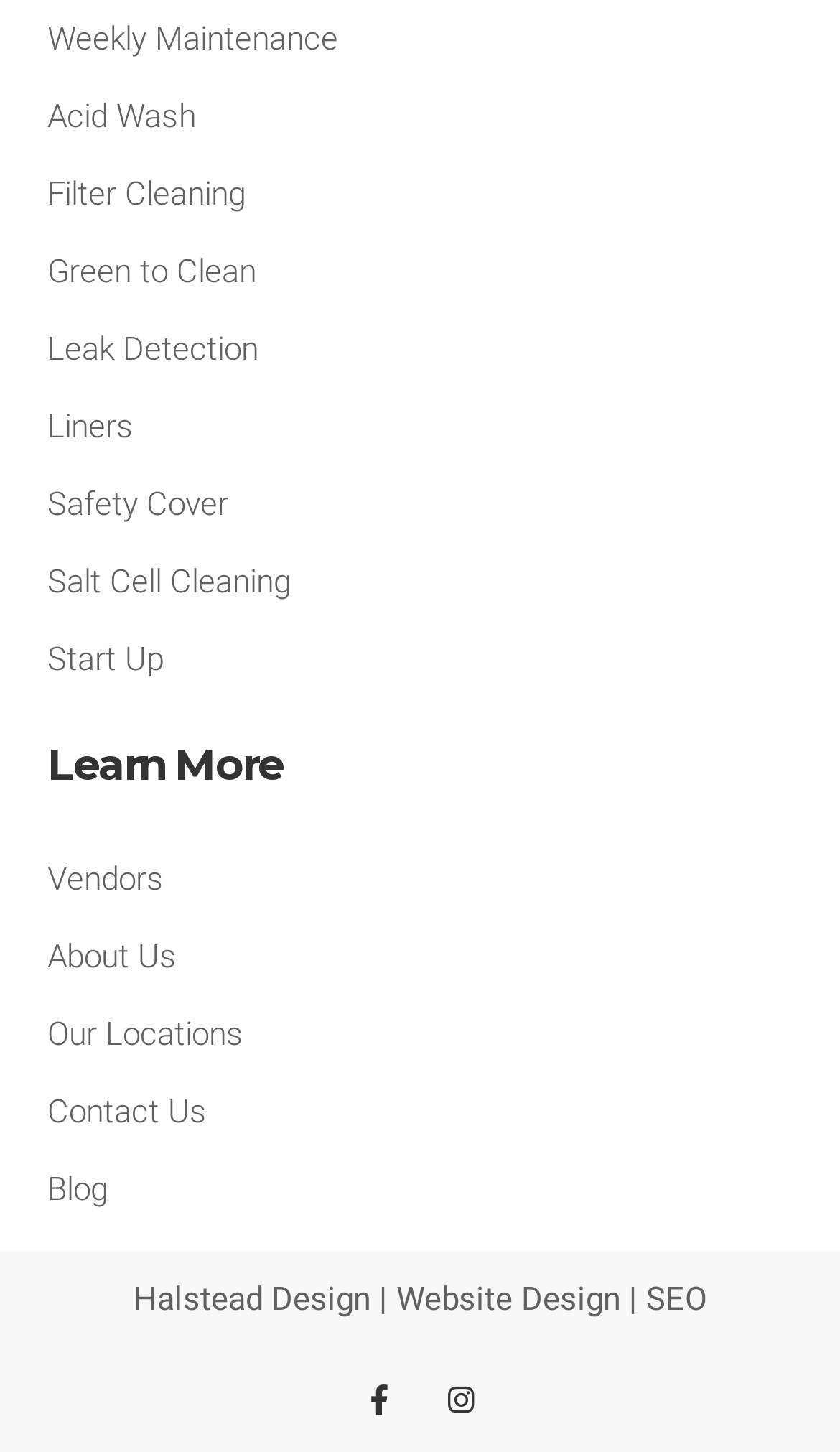Examine the image and give a thorough answer to the following question:
What type of company is Halstead Design?

The footer of the webpage mentions 'Halstead Design | Website Design | SEO', suggesting that Halstead Design is a company that specializes in website design and search engine optimization (SEO) services.